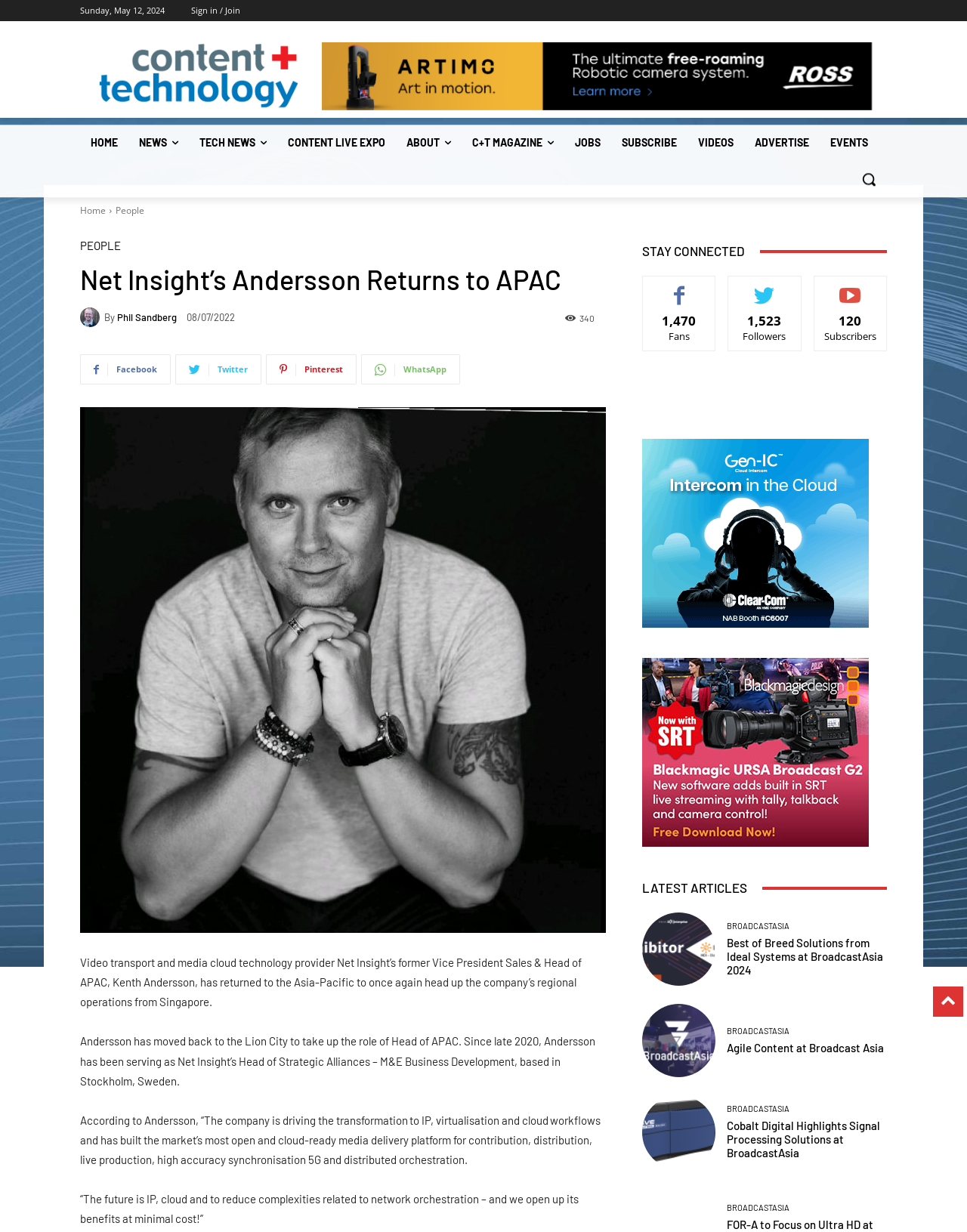Please identify the bounding box coordinates of the area that needs to be clicked to follow this instruction: "Click on the 'HOME' link".

[0.083, 0.101, 0.133, 0.131]